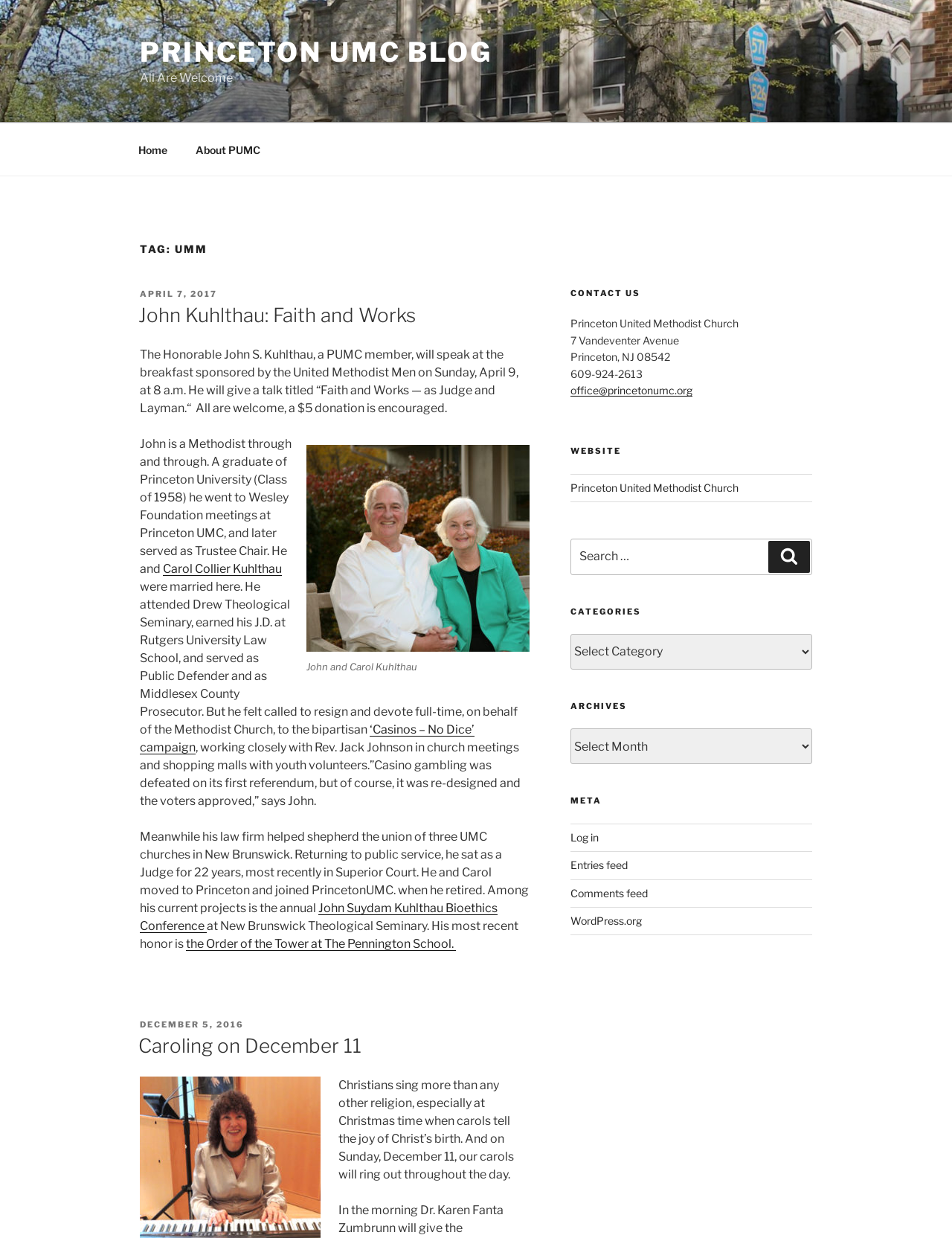Using the element description: "parent_node: Email * aria-describedby="email-notes" name="email"", determine the bounding box coordinates. The coordinates should be in the format [left, top, right, bottom], with values between 0 and 1.

None